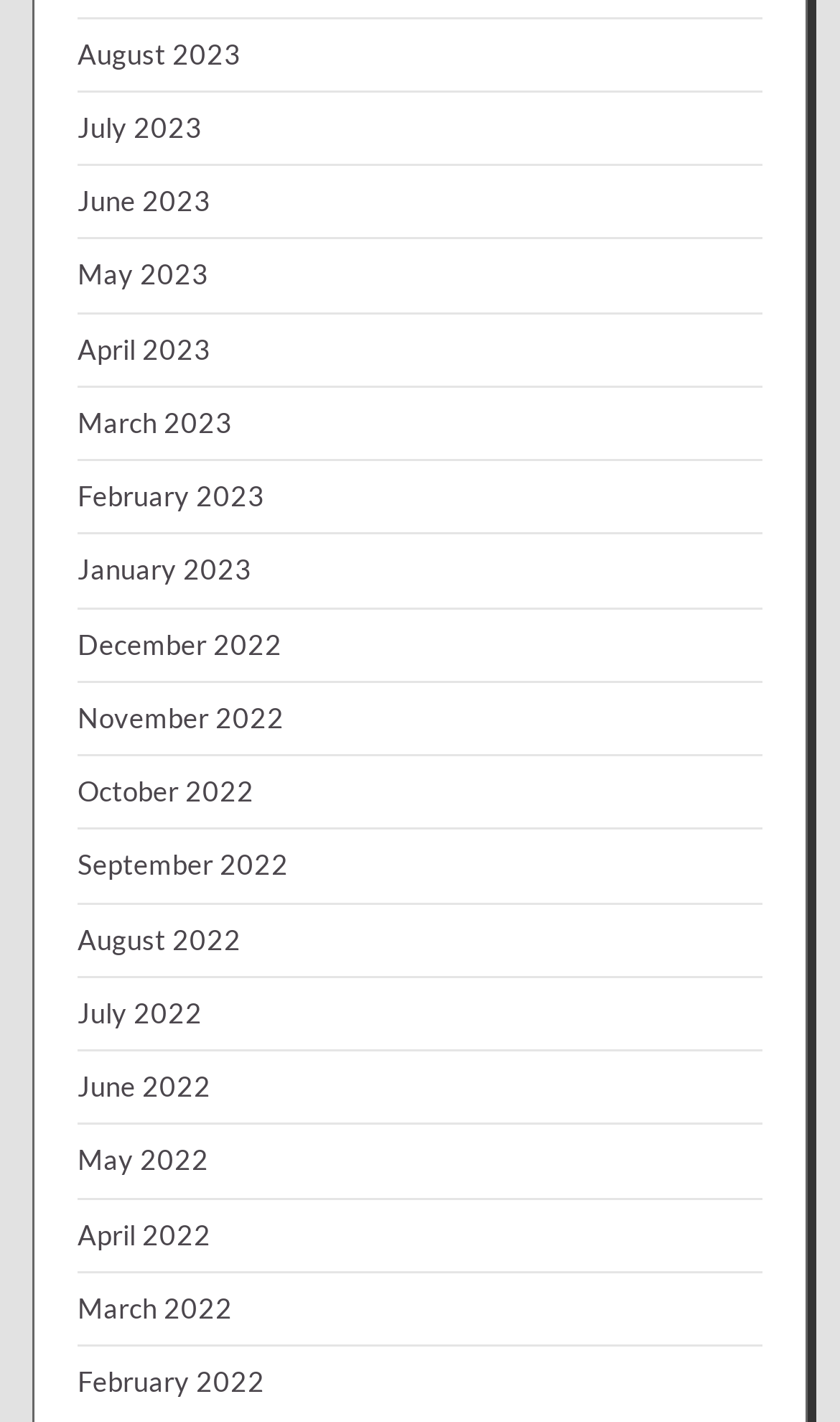Locate the bounding box coordinates of the element's region that should be clicked to carry out the following instruction: "go to July 2022". The coordinates need to be four float numbers between 0 and 1, i.e., [left, top, right, bottom].

[0.092, 0.7, 0.241, 0.724]